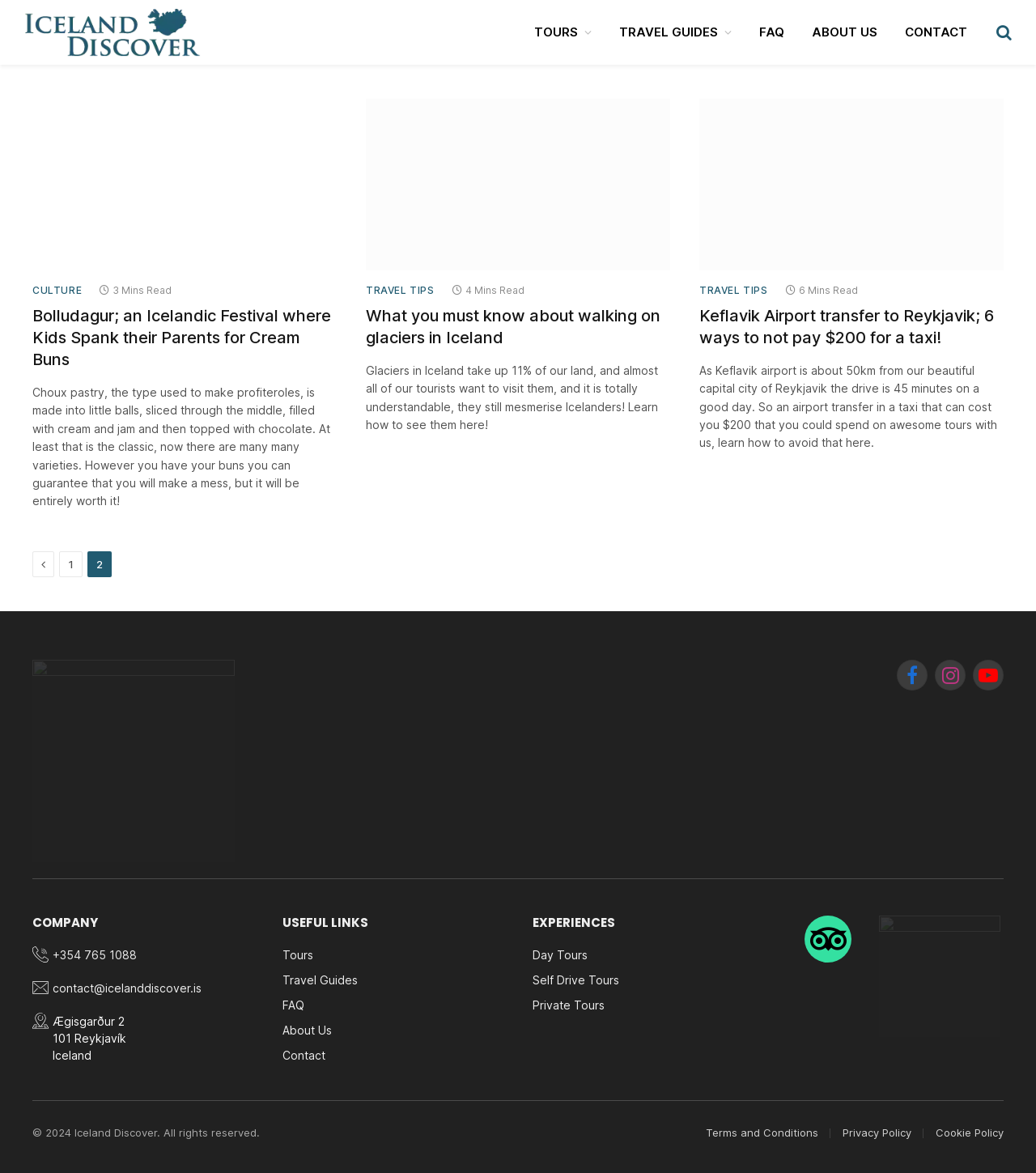Please identify the bounding box coordinates of the element on the webpage that should be clicked to follow this instruction: "Read the article about Bolludagur festival". The bounding box coordinates should be given as four float numbers between 0 and 1, formatted as [left, top, right, bottom].

[0.031, 0.084, 0.325, 0.435]